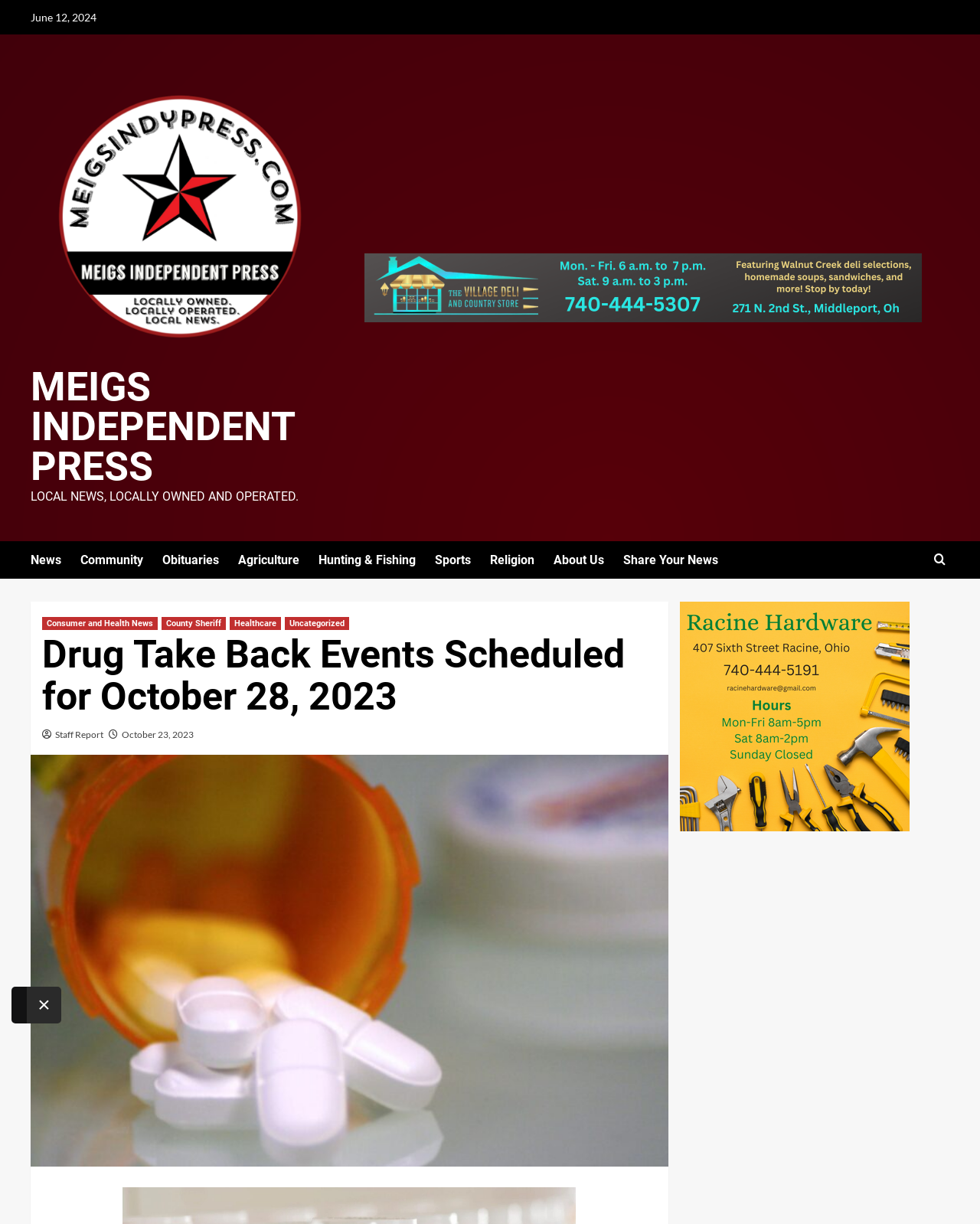Locate the bounding box coordinates of the region to be clicked to comply with the following instruction: "Close the current window". The coordinates must be four float numbers between 0 and 1, in the form [left, top, right, bottom].

[0.027, 0.806, 0.062, 0.836]